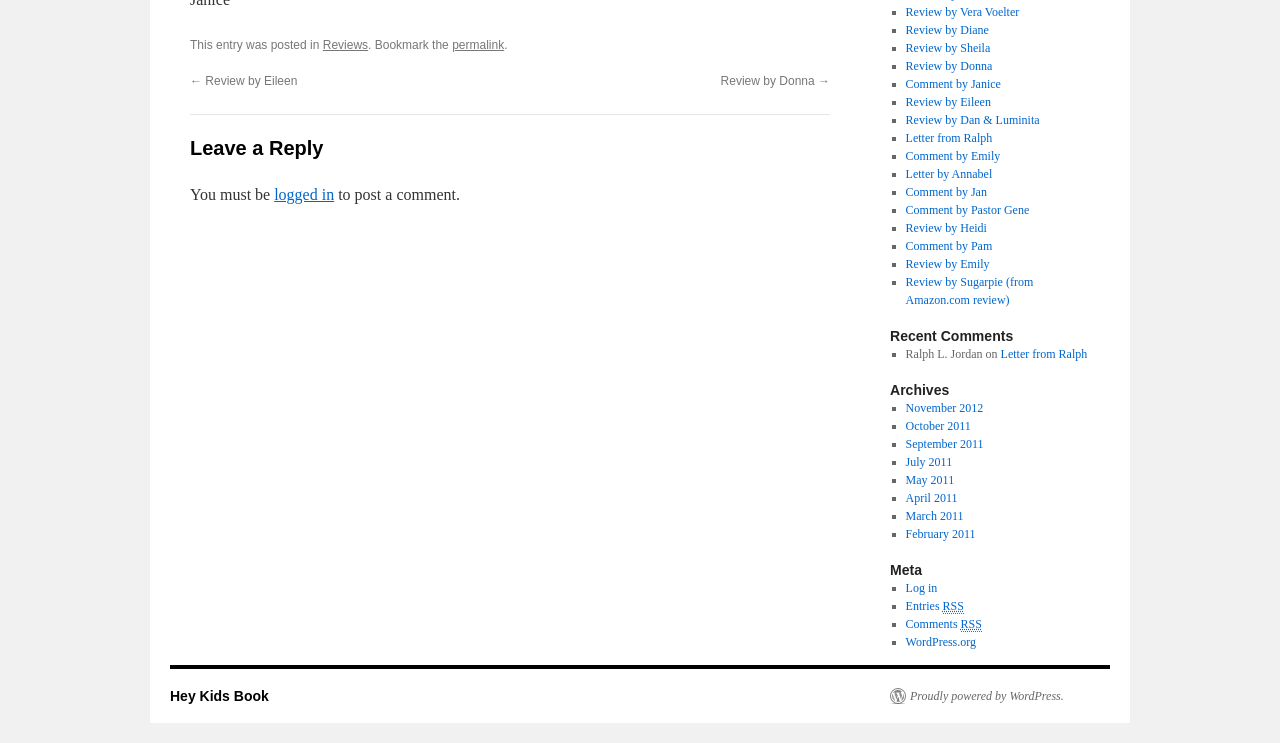Find and provide the bounding box coordinates for the UI element described here: "March 2011". The coordinates should be given as four float numbers between 0 and 1: [left, top, right, bottom].

[0.707, 0.685, 0.753, 0.704]